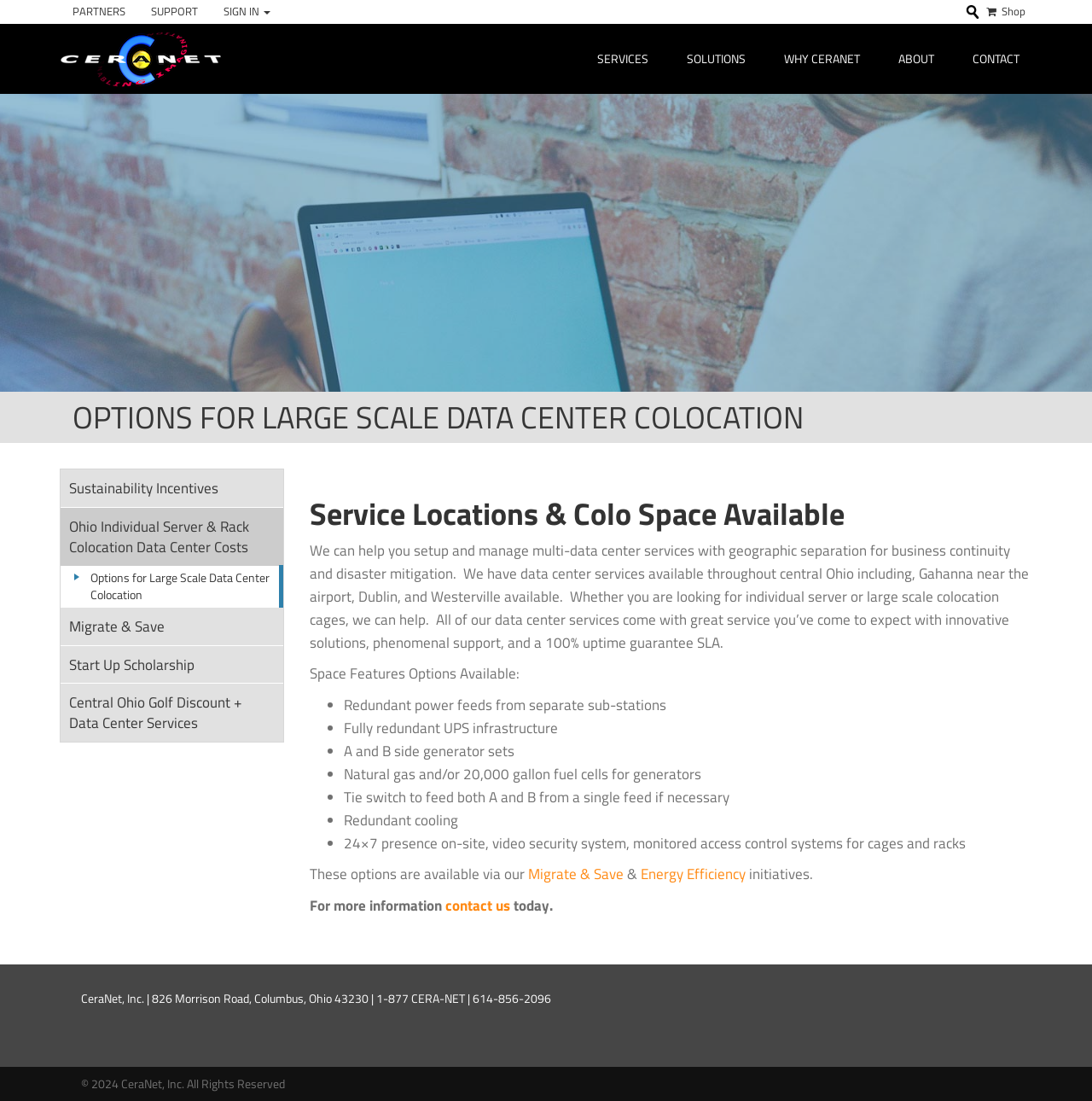What is the name of the initiative mentioned? From the image, respond with a single word or brief phrase.

Migrate & Save